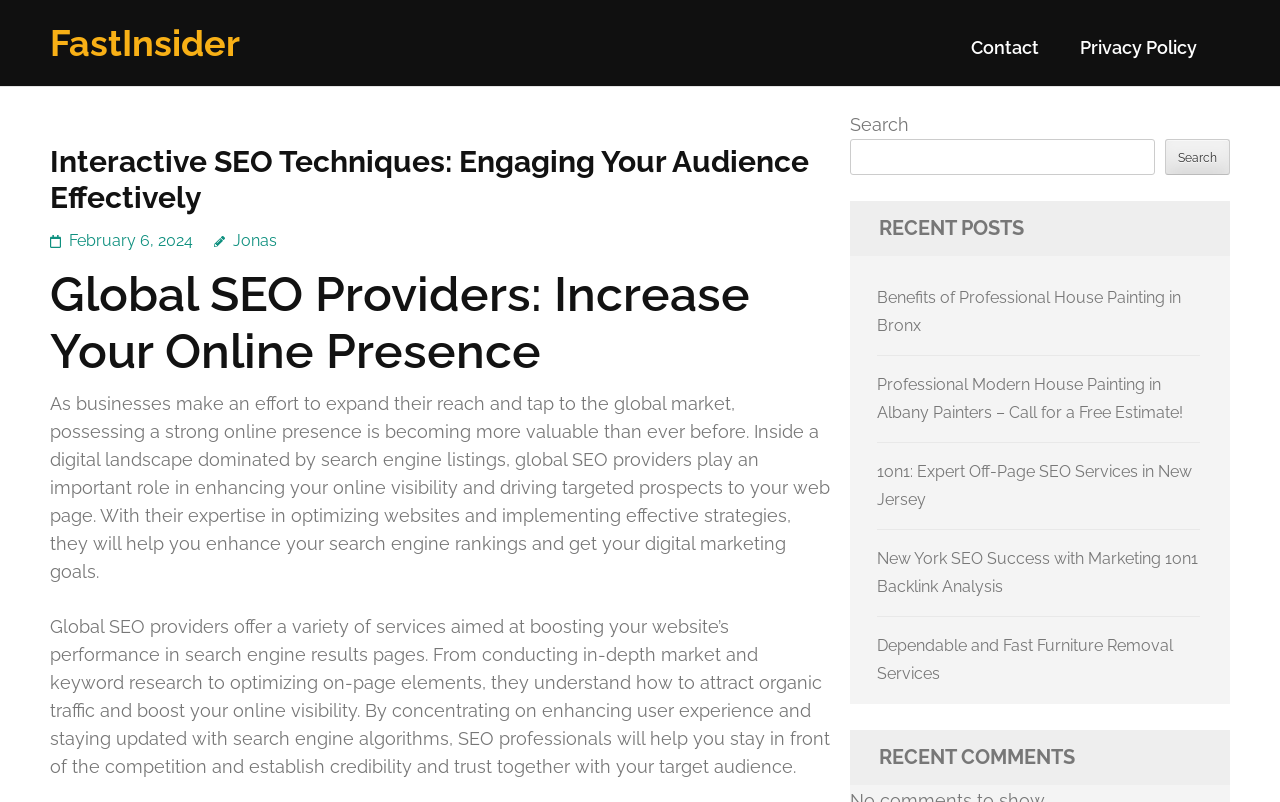Identify the bounding box of the HTML element described here: "parent_node: Search name="s"". Provide the coordinates as four float numbers between 0 and 1: [left, top, right, bottom].

[0.664, 0.173, 0.902, 0.218]